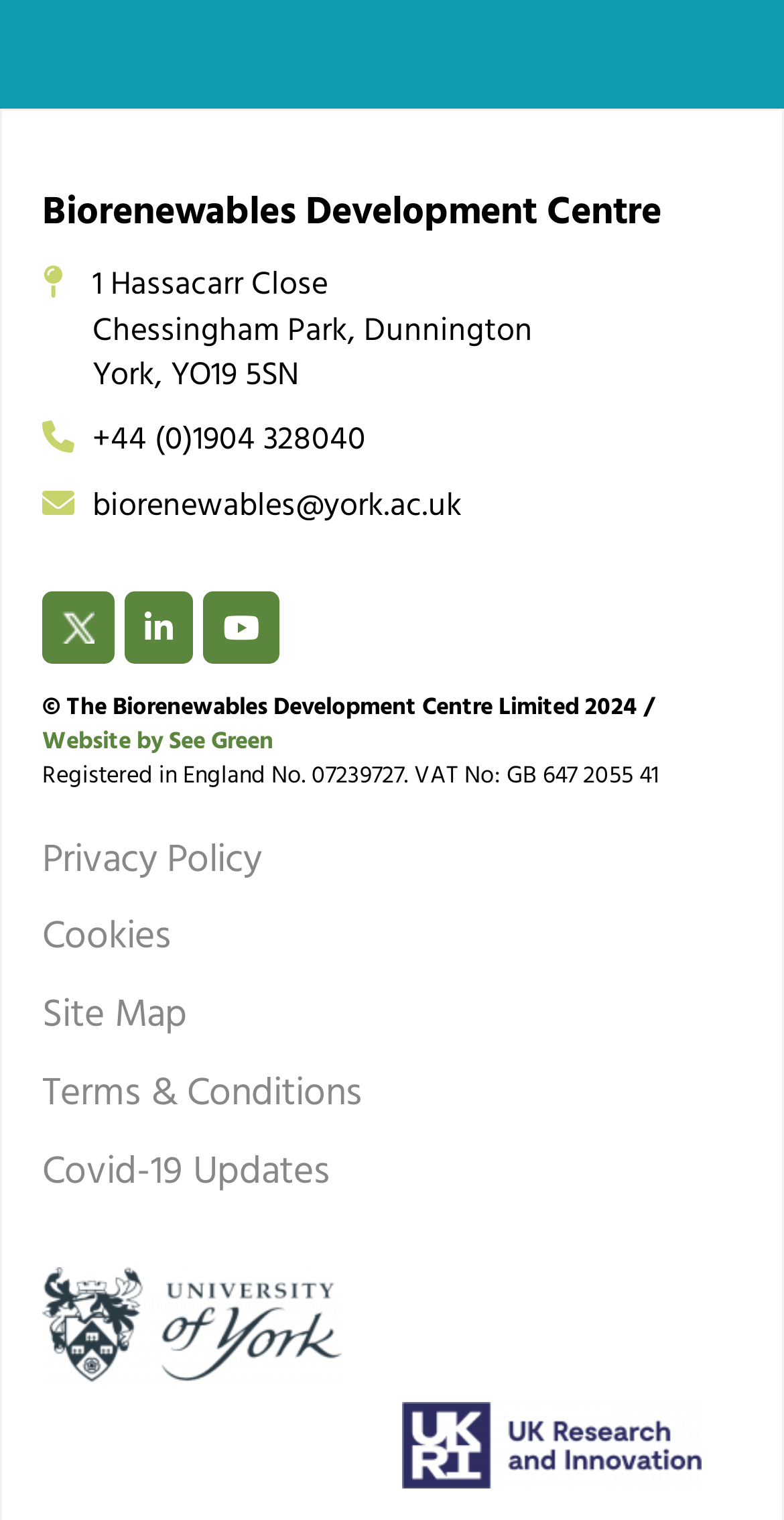Given the description "Website by See Green", determine the bounding box of the corresponding UI element.

[0.054, 0.479, 0.349, 0.501]